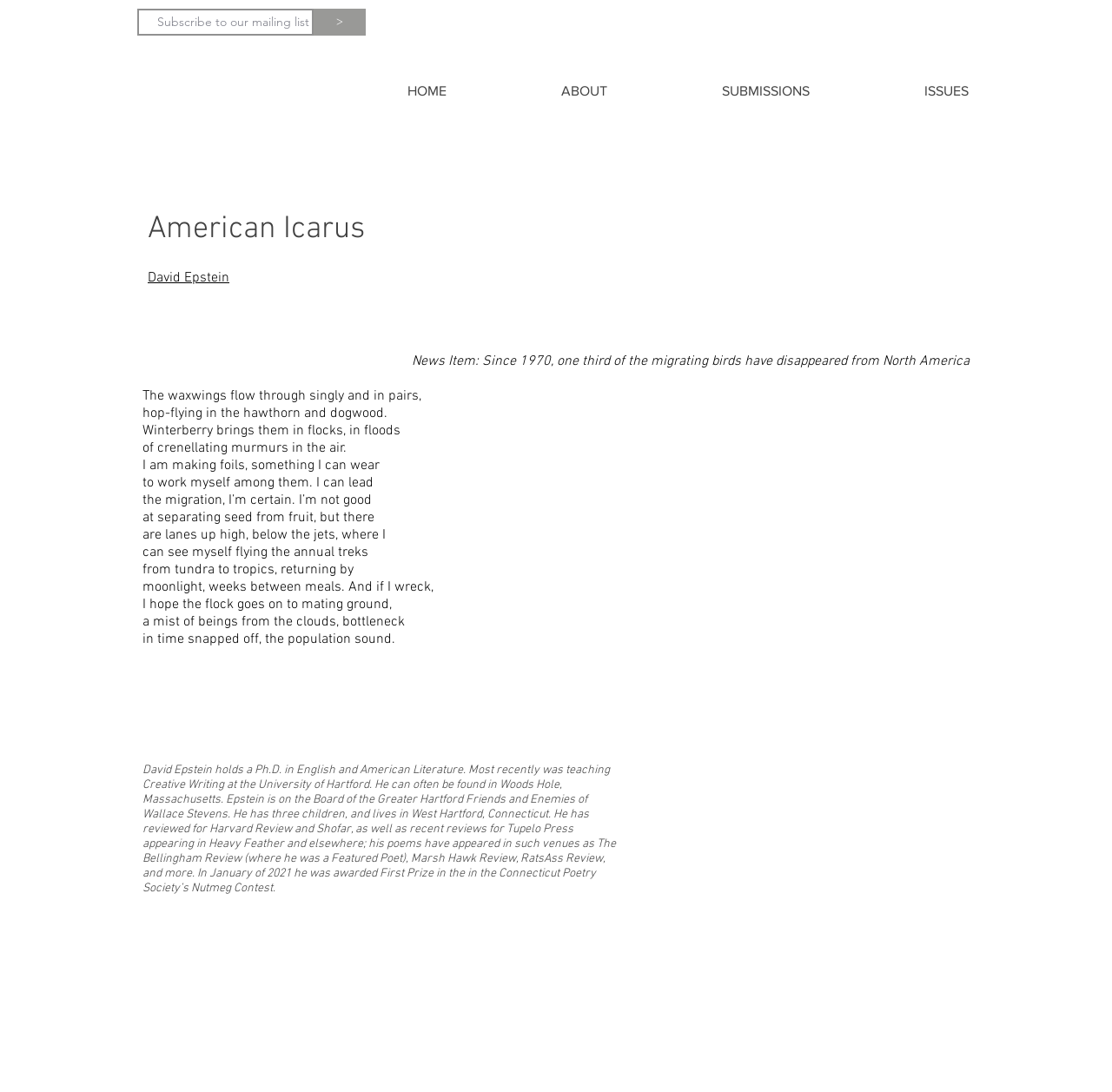What is the location of the author?
Kindly give a detailed and elaborate answer to the question.

I found the location of the author by reading the StaticText 'He lives in West Hartford, Connecticut.' which is located at [0.128, 0.698, 0.554, 0.82]. This text suggests that the author lives in West Hartford, Connecticut.